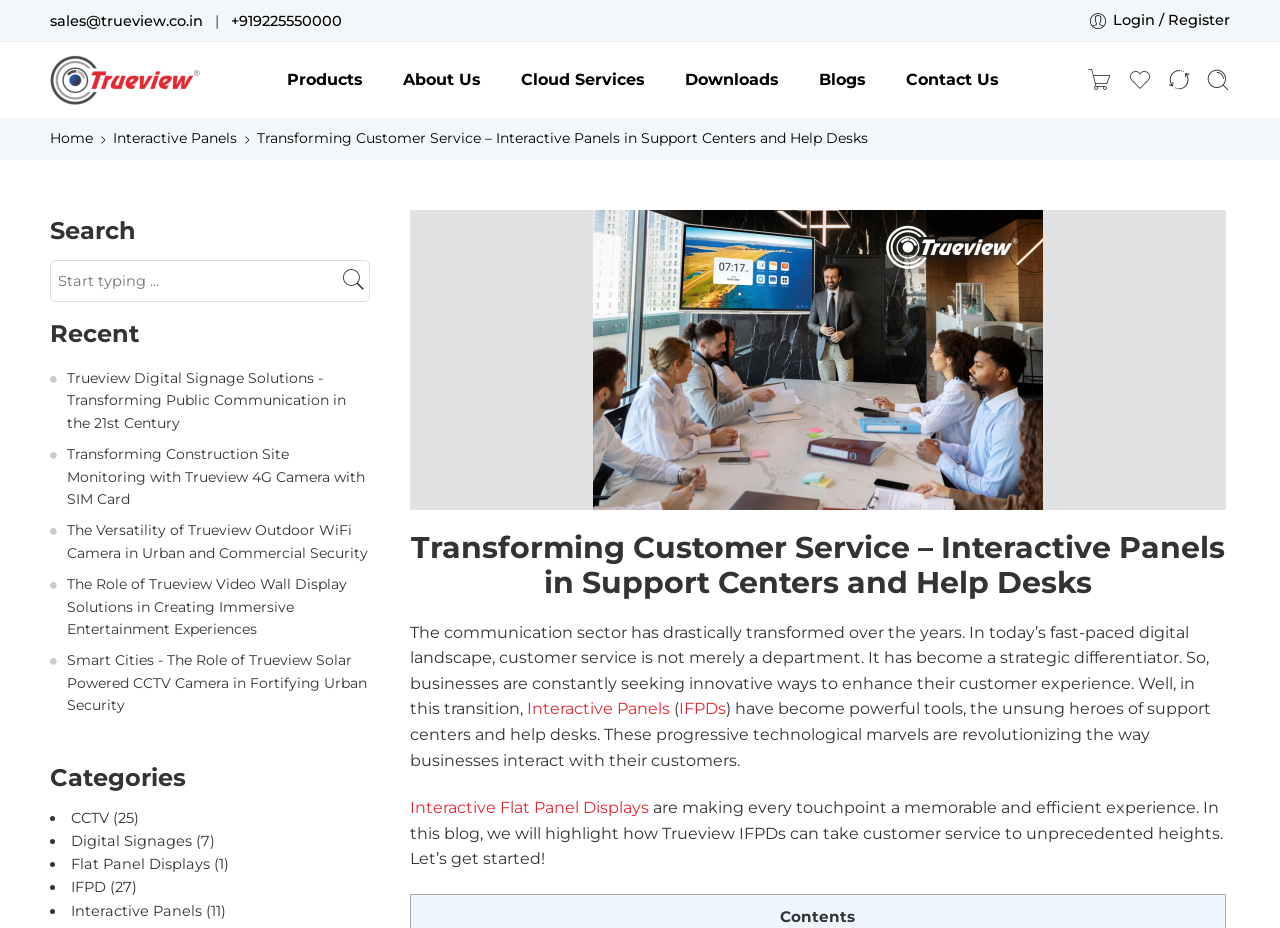Please provide the bounding box coordinates in the format (top-left x, top-left y, bottom-right x, bottom-right y). Remember, all values are floating point numbers between 0 and 1. What is the bounding box coordinate of the region described as: name="s" placeholder="Start typing ..."

[0.039, 0.28, 0.289, 0.325]